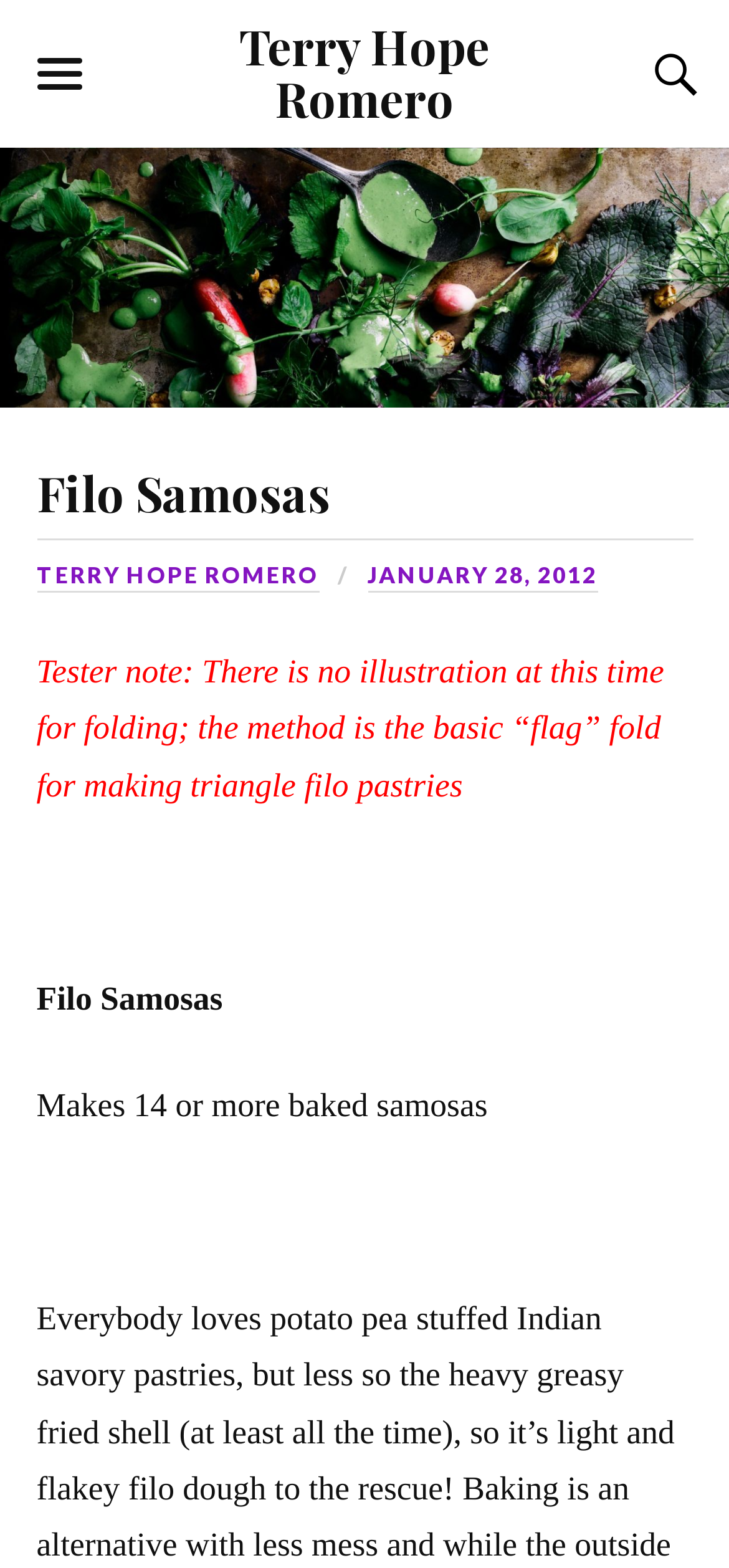What is the folding method used in this recipe?
Using the visual information, respond with a single word or phrase.

Basic flag fold